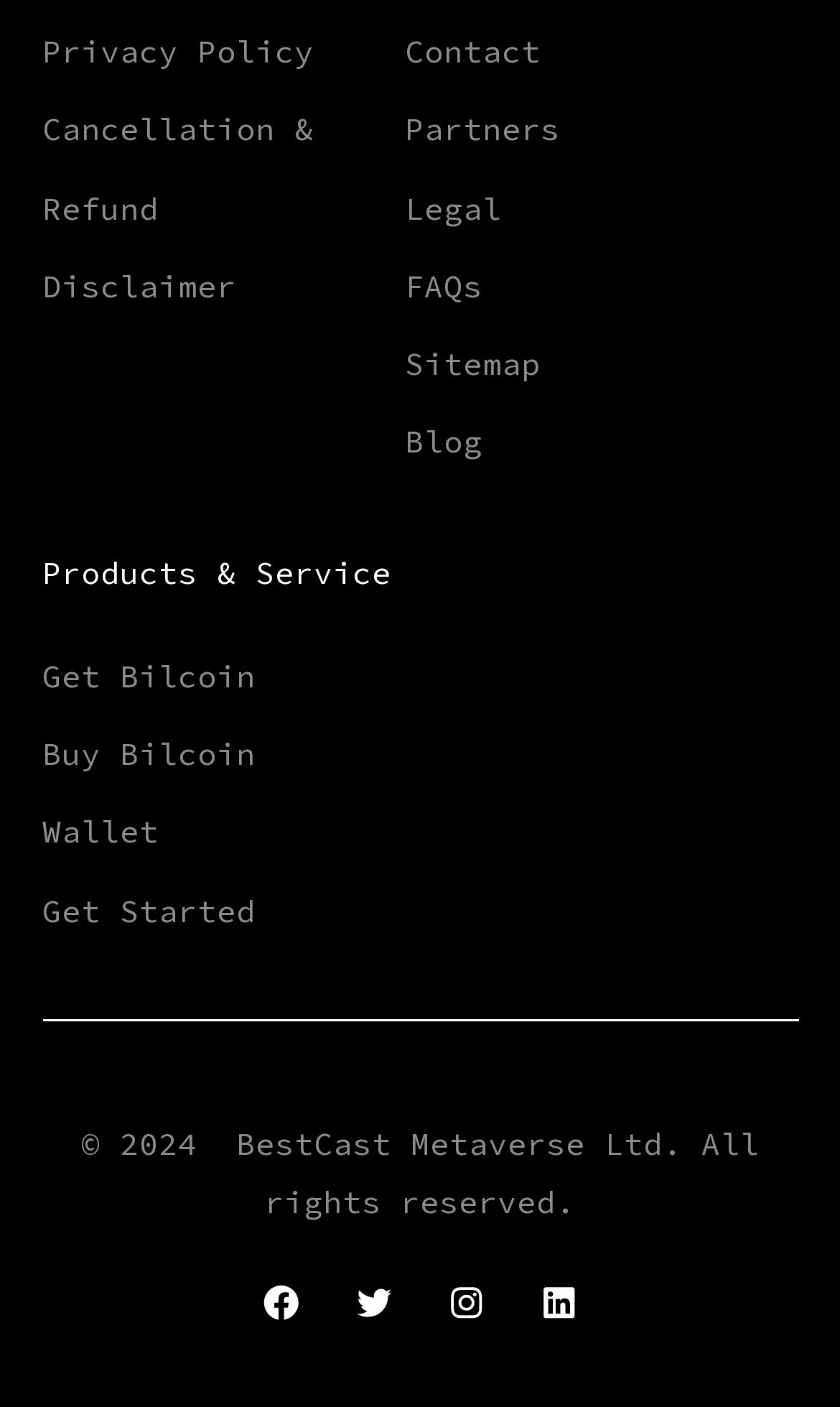Highlight the bounding box coordinates of the element that should be clicked to carry out the following instruction: "View privacy policy". The coordinates must be given as four float numbers ranging from 0 to 1, i.e., [left, top, right, bottom].

[0.05, 0.023, 0.373, 0.051]